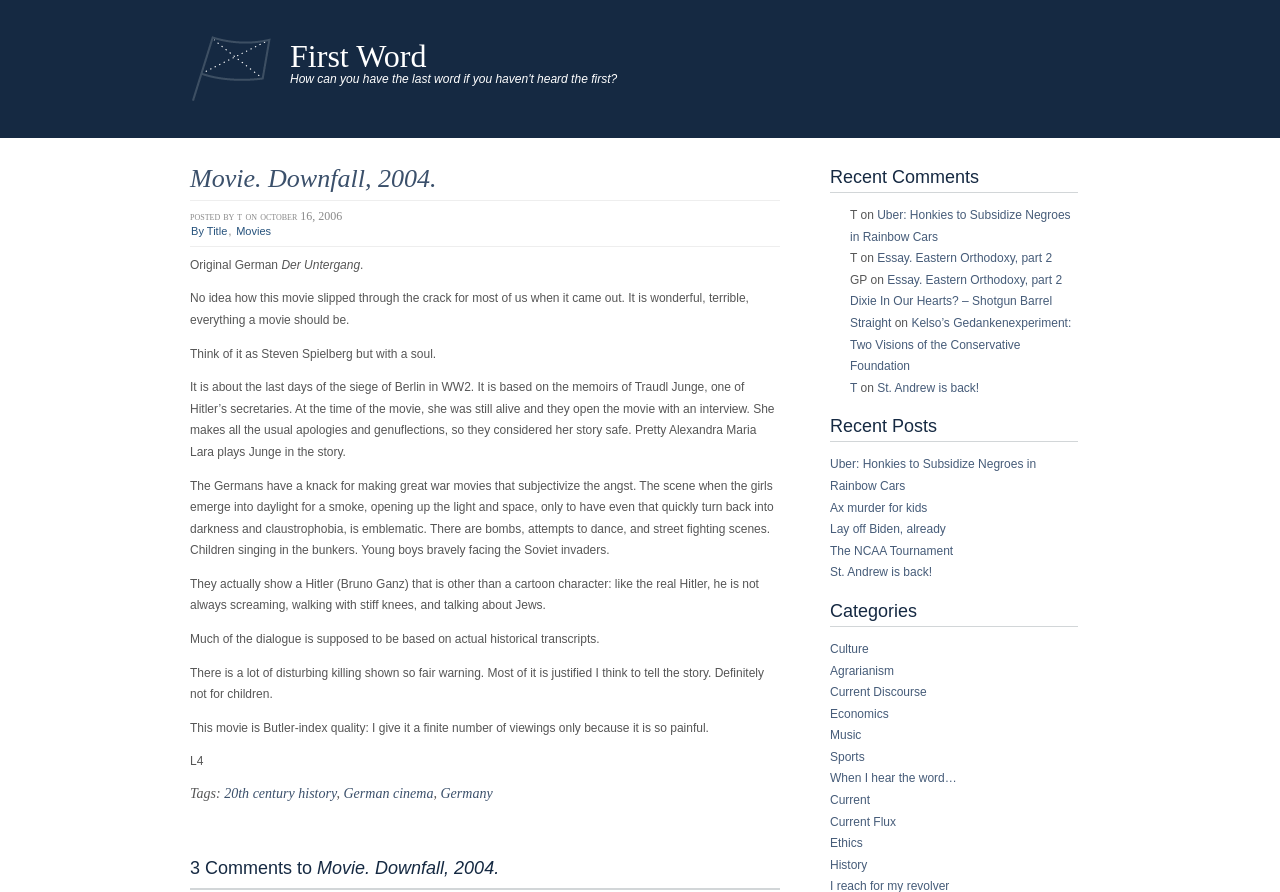Could you determine the bounding box coordinates of the clickable element to complete the instruction: "Check the 'Recent Comments'"? Provide the coordinates as four float numbers between 0 and 1, i.e., [left, top, right, bottom].

[0.648, 0.188, 0.842, 0.216]